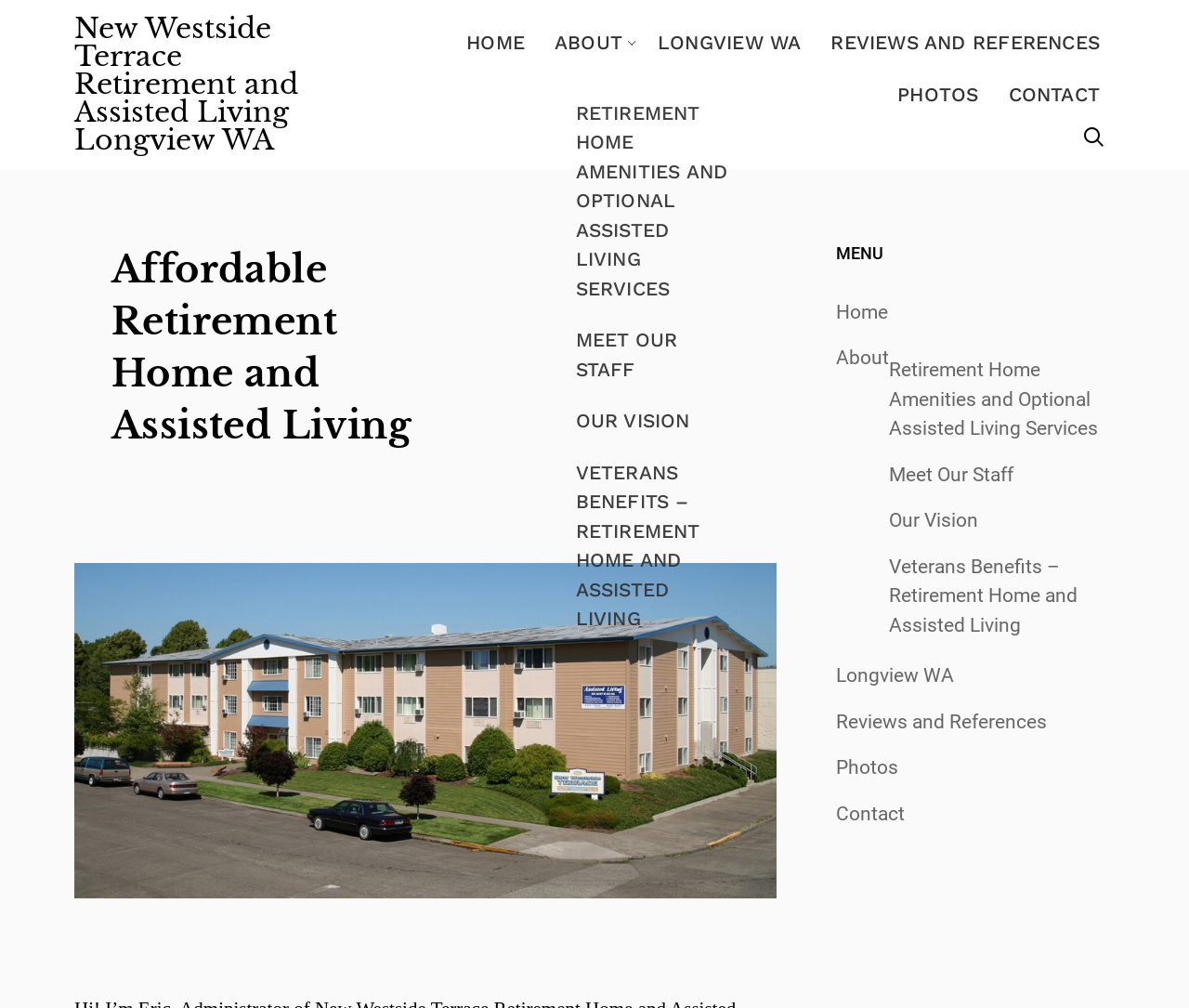Locate the bounding box of the UI element described by: "Reviews and References" in the given webpage screenshot.

[0.686, 0.017, 0.938, 0.068]